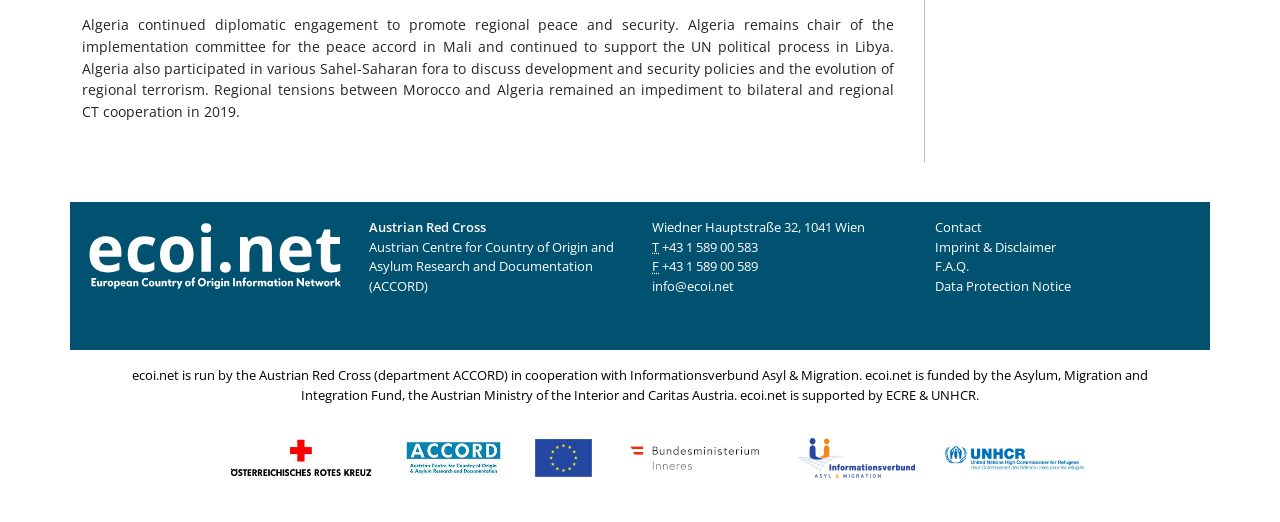Locate the bounding box coordinates of the clickable area to execute the instruction: "check data protection notice". Provide the coordinates as four float numbers between 0 and 1, represented as [left, top, right, bottom].

[0.73, 0.53, 0.837, 0.565]